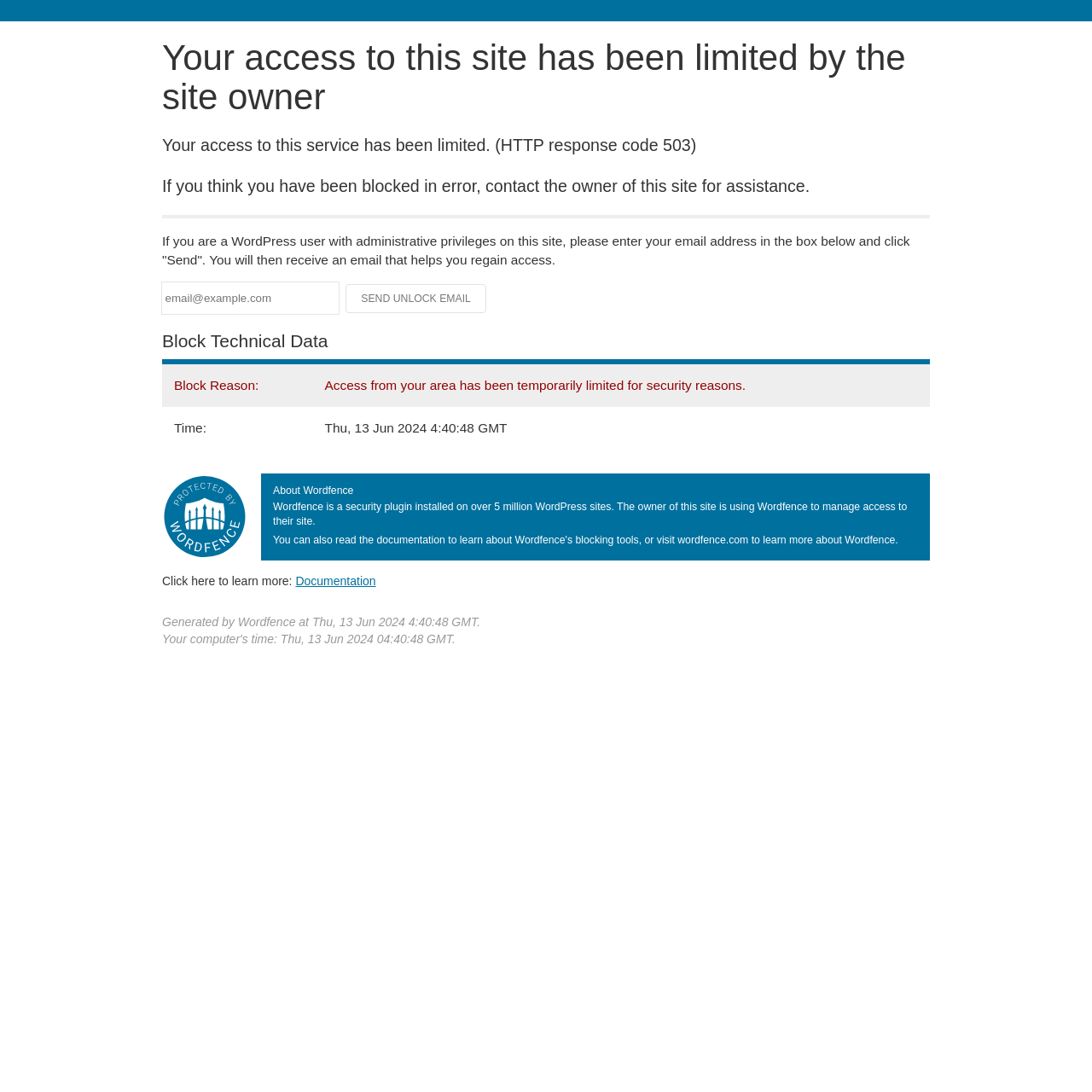What is the time when the site access was limited?
Based on the image, answer the question with as much detail as possible.

The time when the site access was limited is mentioned in the table under 'Block Technical Data' section, where it says 'Thu, 13 Jun 2024 4:40:48 GMT'.